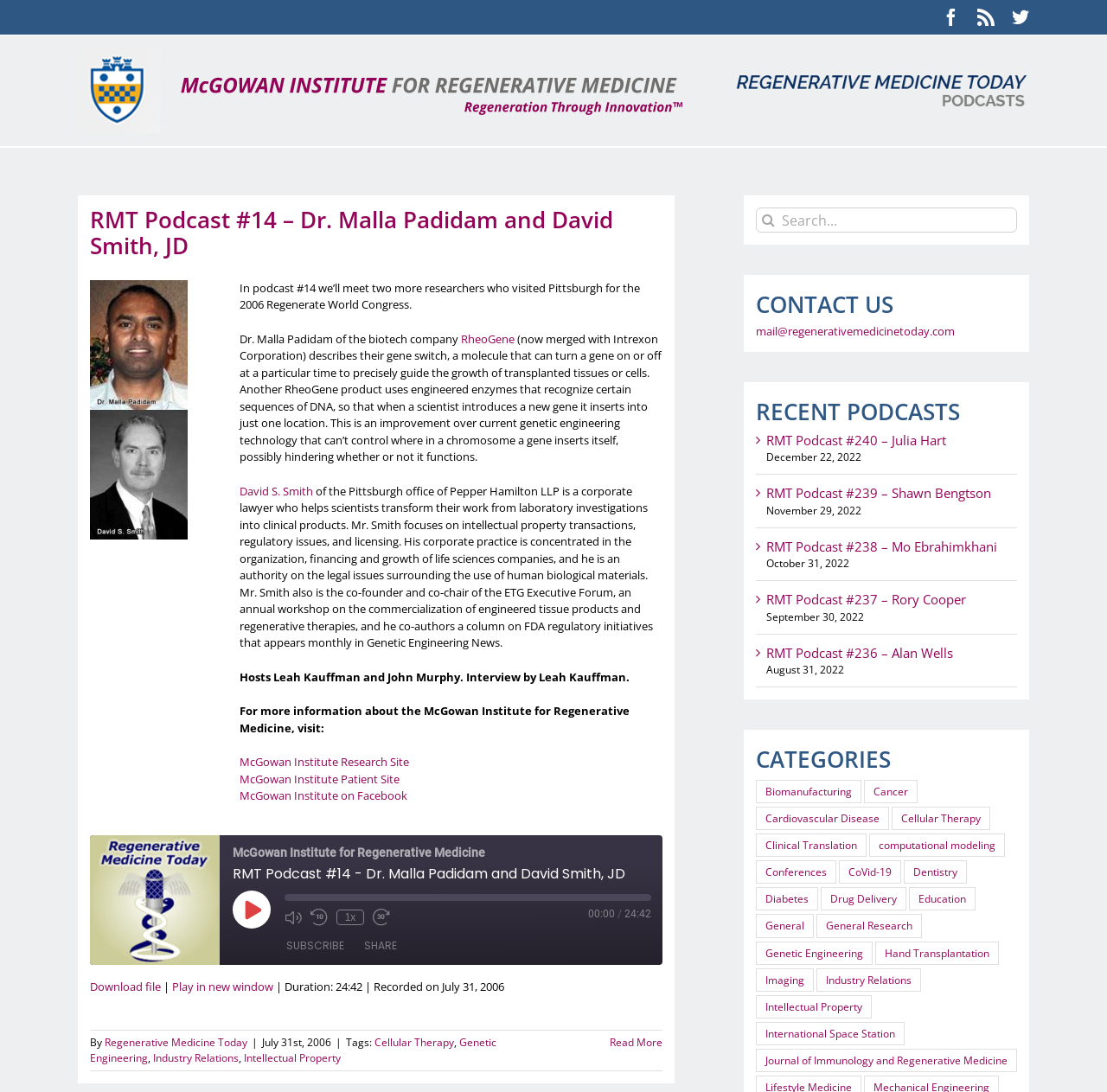Locate the bounding box of the UI element based on this description: "Education". Provide four float numbers between 0 and 1 as [left, top, right, bottom].

[0.821, 0.813, 0.881, 0.834]